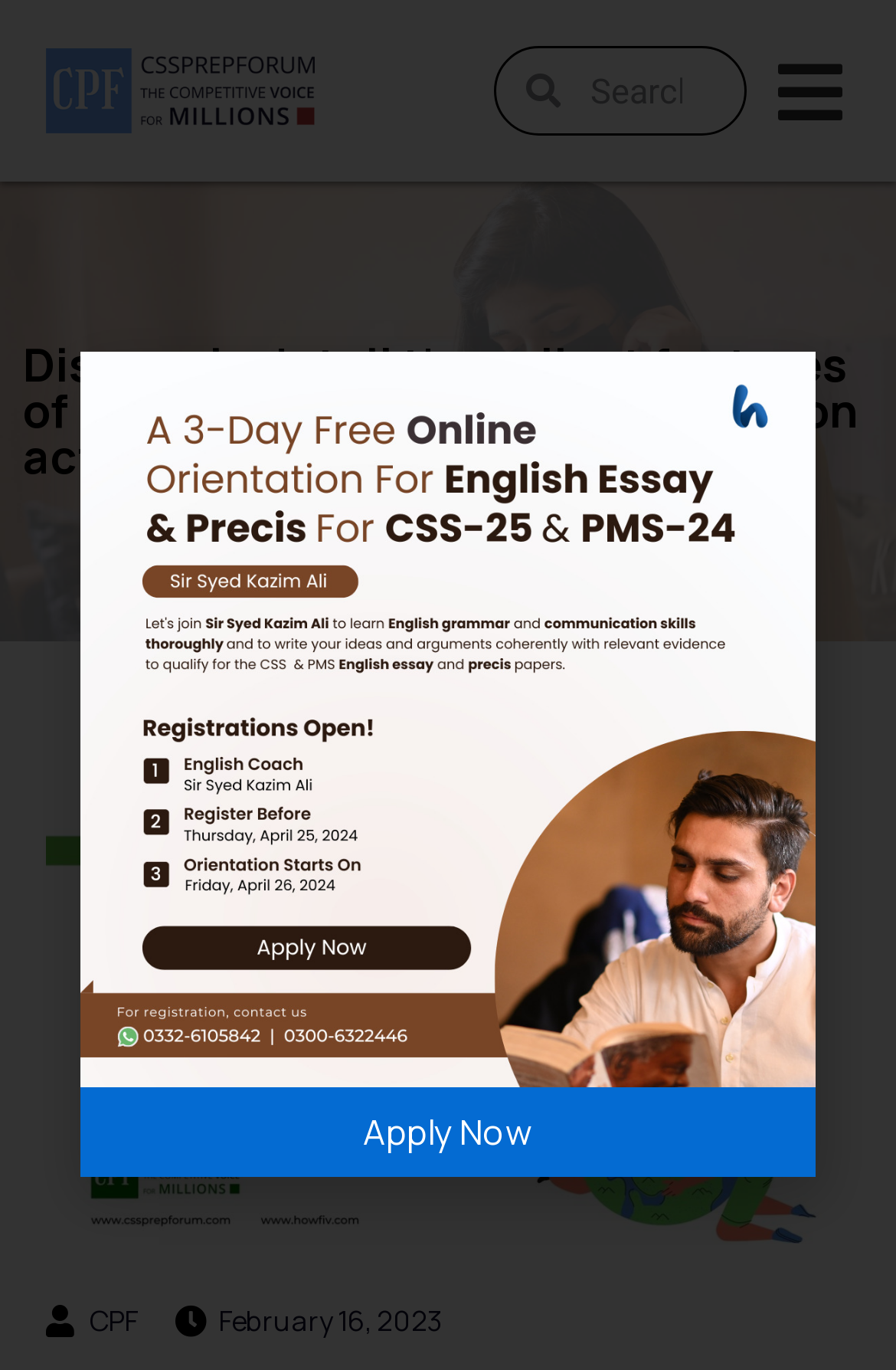Determine the webpage's heading and output its text content.

Discuss in detail the salient features of Pakistan environmental protection act 1997.